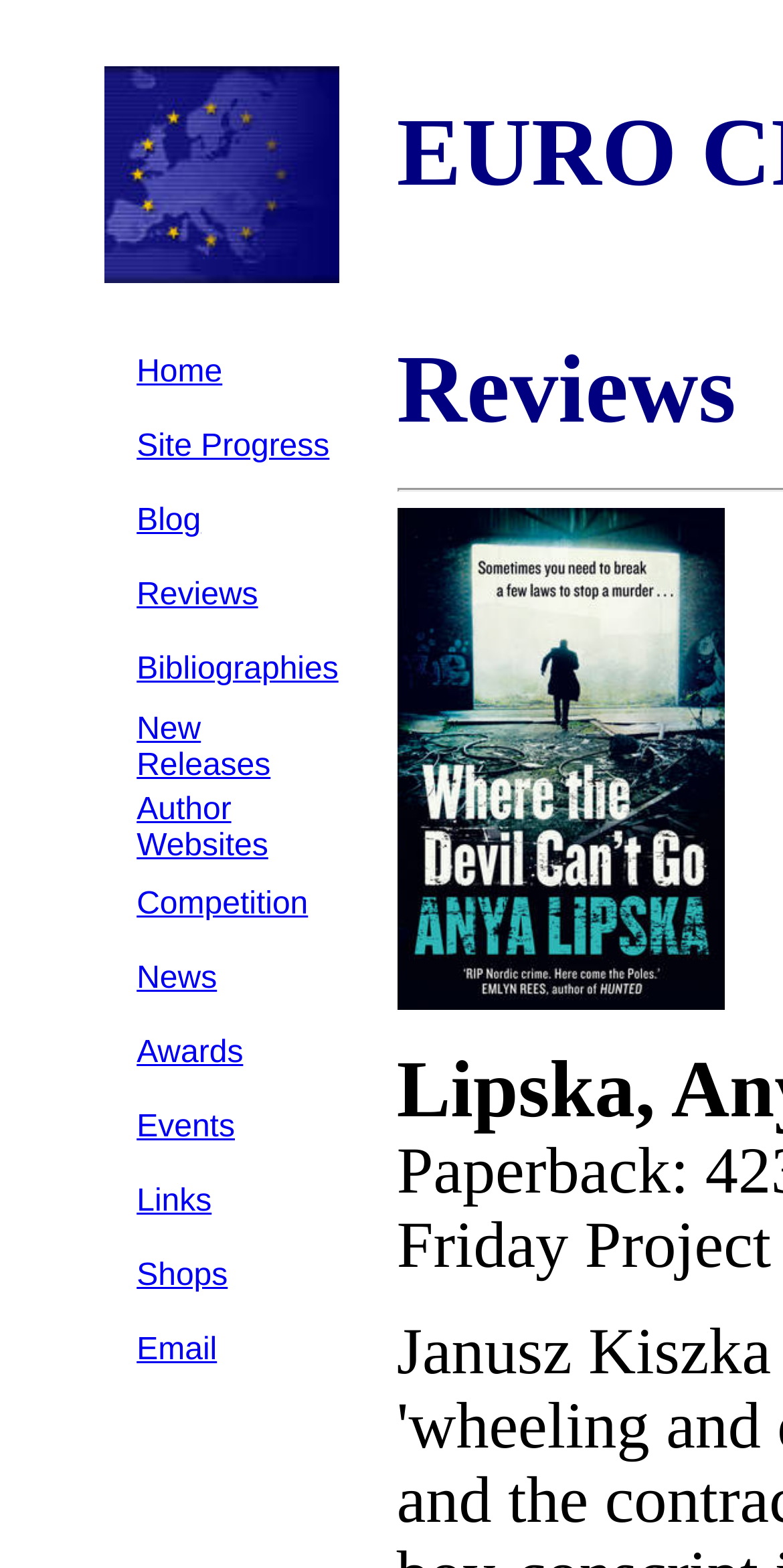Reply to the question with a brief word or phrase: Is there an image on the page?

Yes